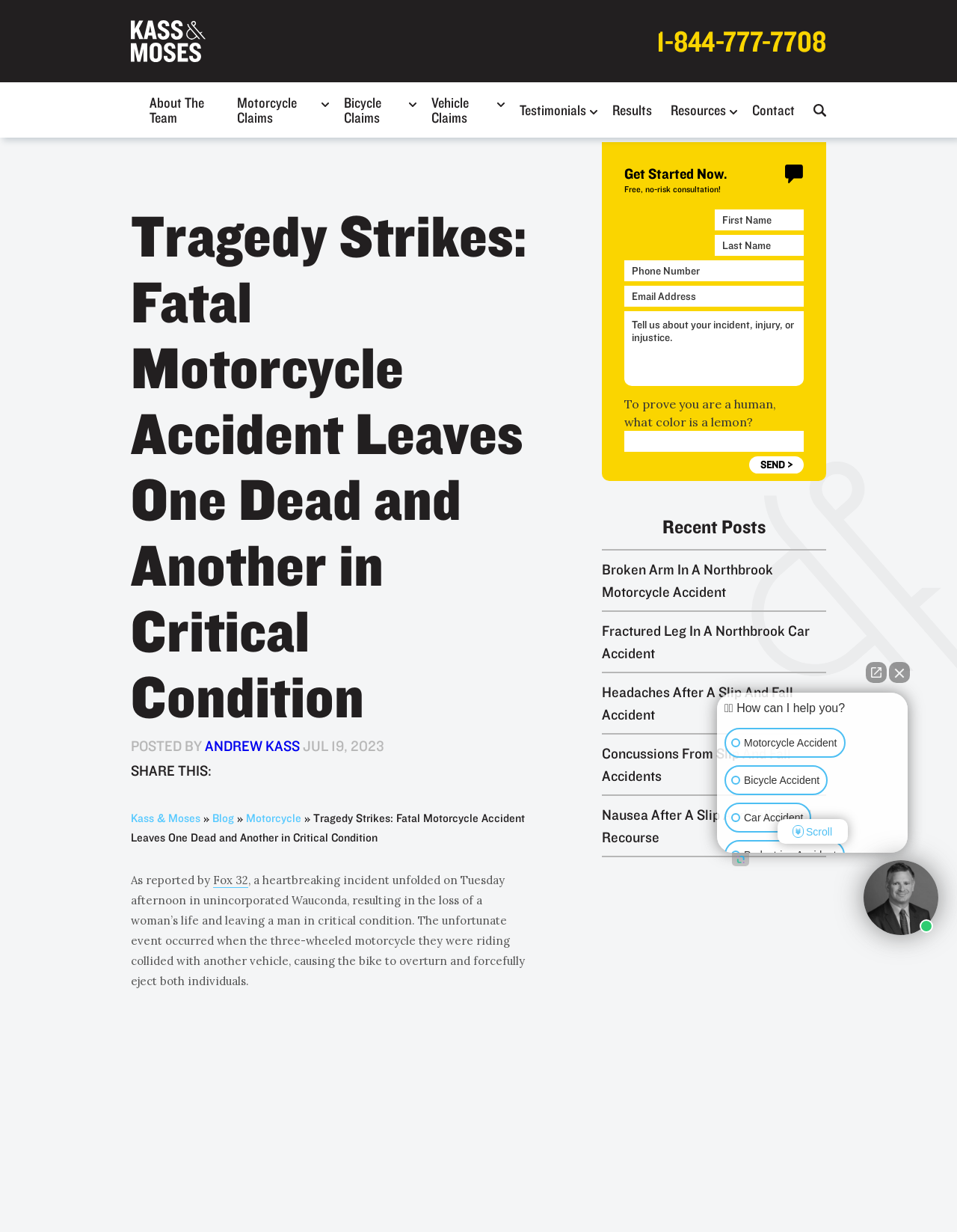Please identify the bounding box coordinates for the region that you need to click to follow this instruction: "Click the 'Kass & Moses' link".

[0.137, 0.015, 0.215, 0.052]